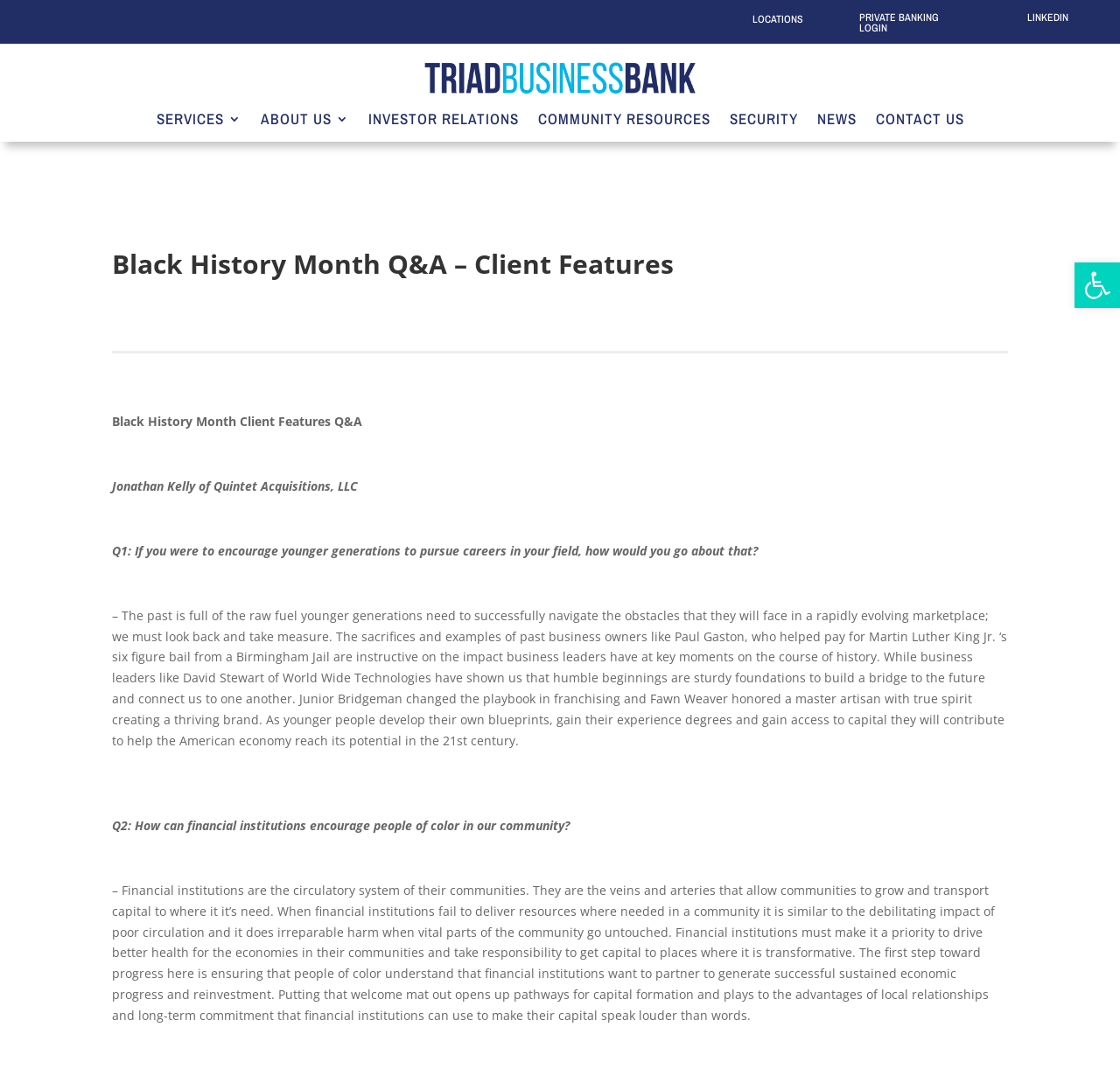What is the name of the business owner who helped pay for Martin Luther King Jr.'s bail?
Based on the screenshot, provide a one-word or short-phrase response.

Paul Gaston